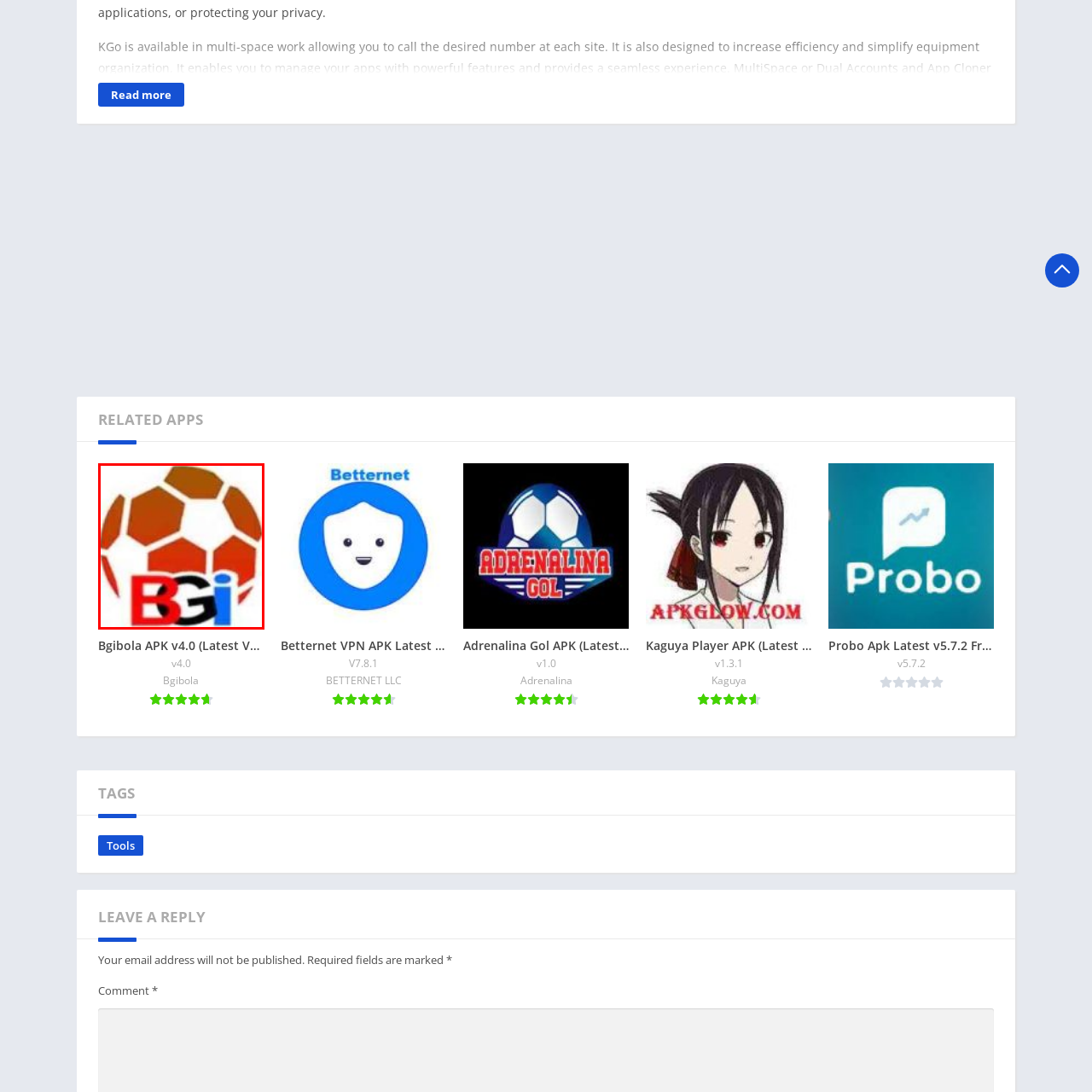Pay attention to the red boxed area, What is the theme emphasized by the soccer ball design? Provide a one-word or short phrase response.

Sporting theme